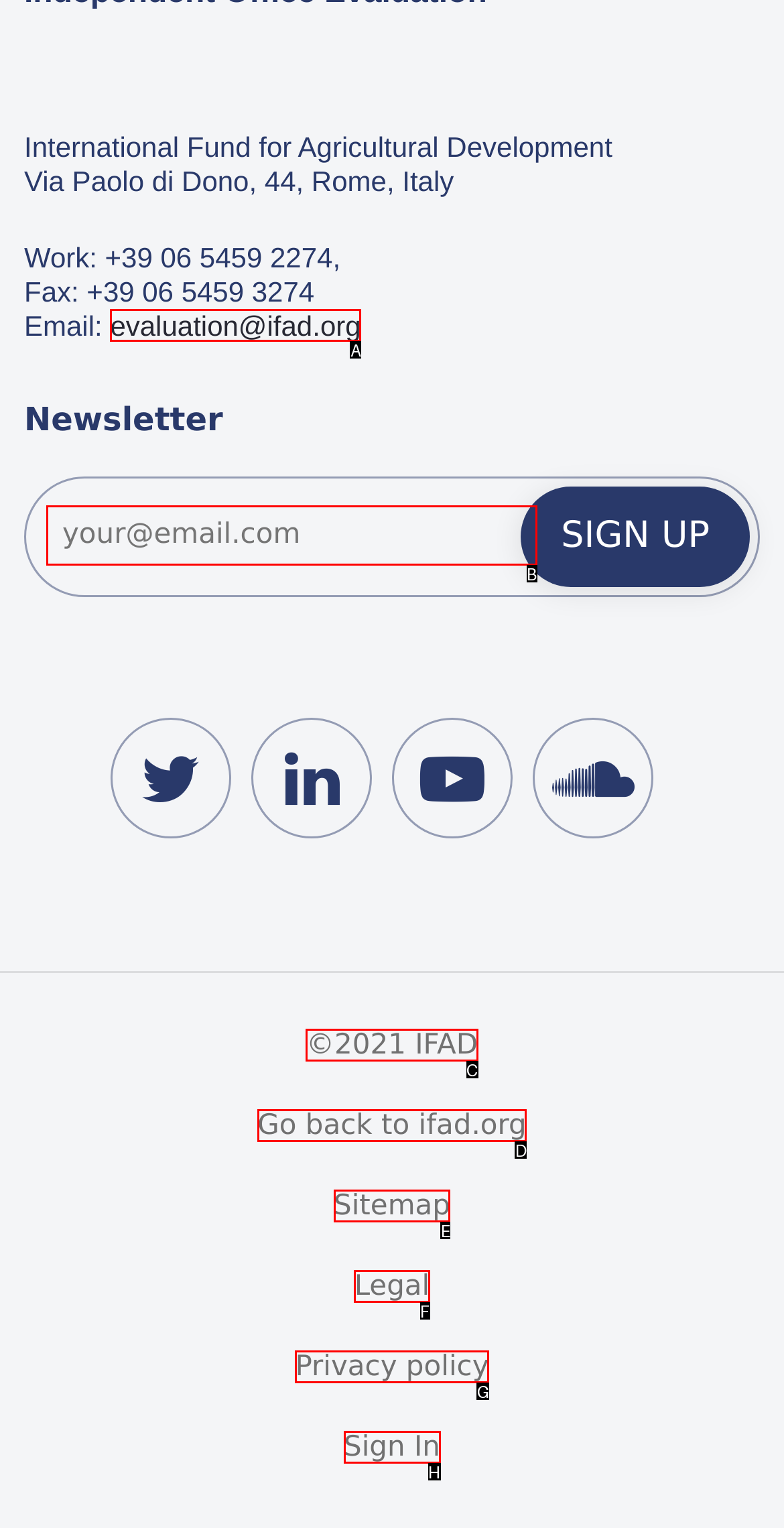Determine which UI element I need to click to achieve the following task: Enter email address Provide your answer as the letter of the selected option.

B